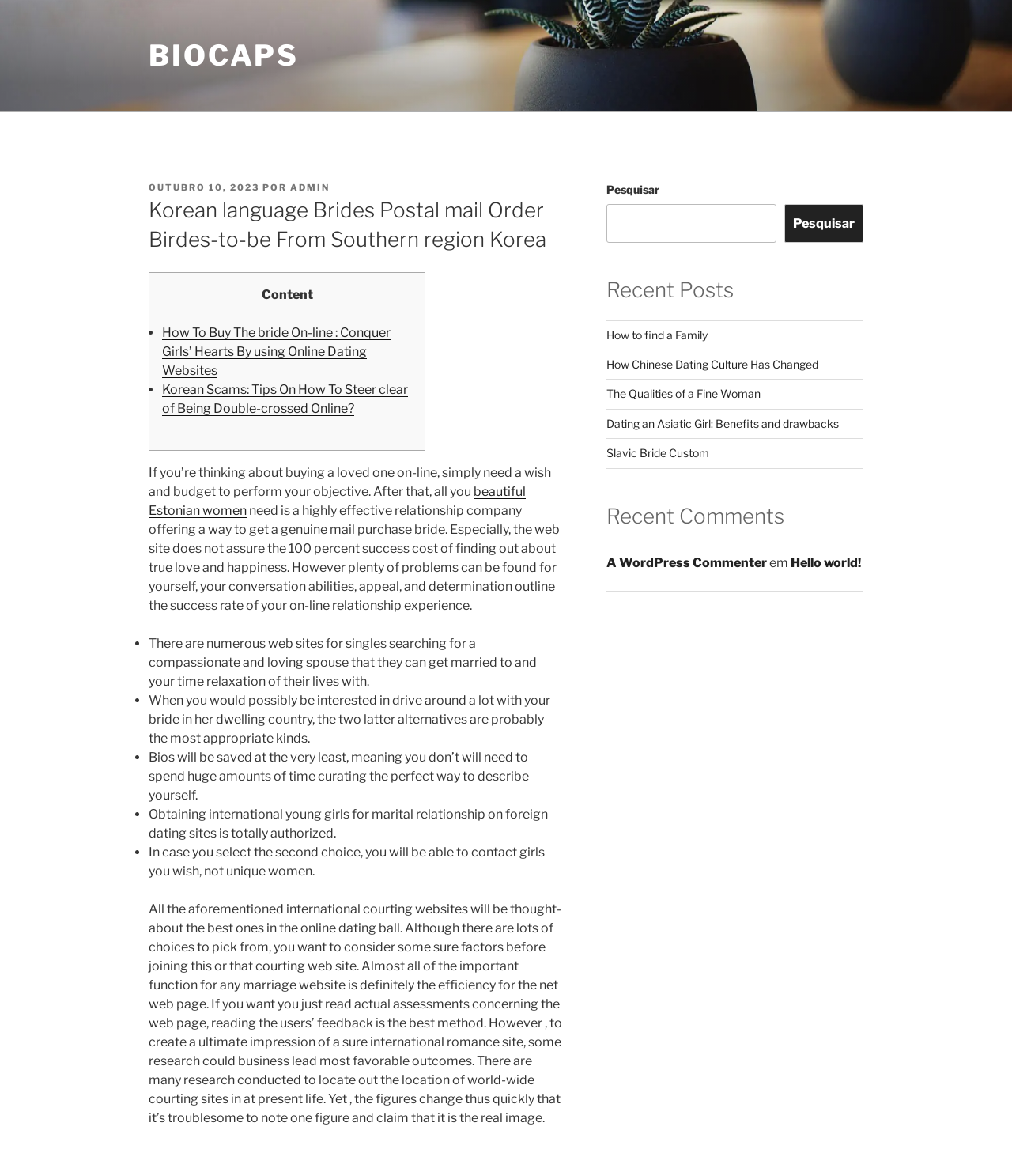What is the purpose of this website?
Please give a detailed and elaborate answer to the question.

Based on the content of the webpage, it appears that the website is designed to help individuals find a mail order bride from South Korea. The website provides information and resources for those interested in international dating and marriage.